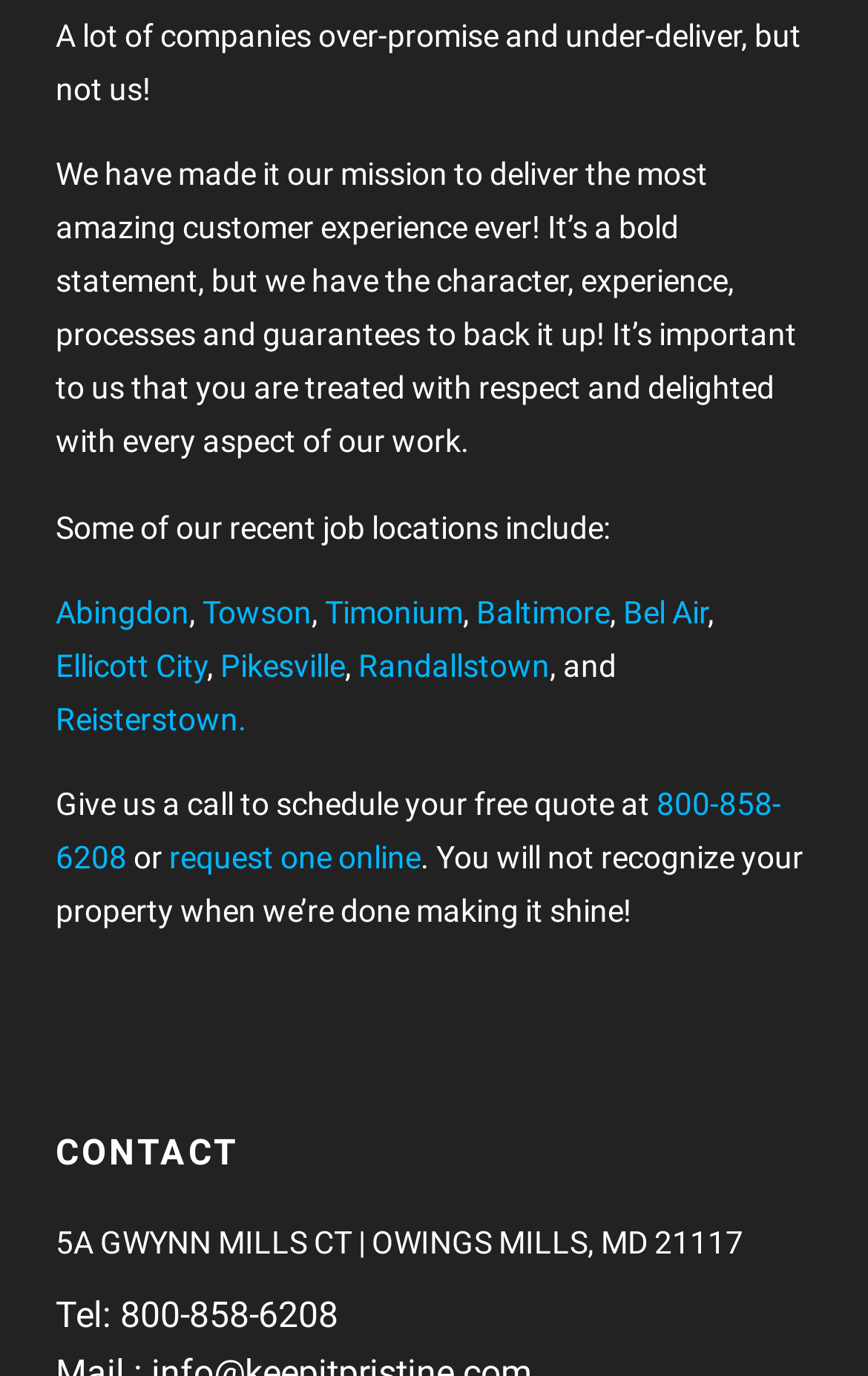Answer this question in one word or a short phrase: How can I request a quote online?

Through the website